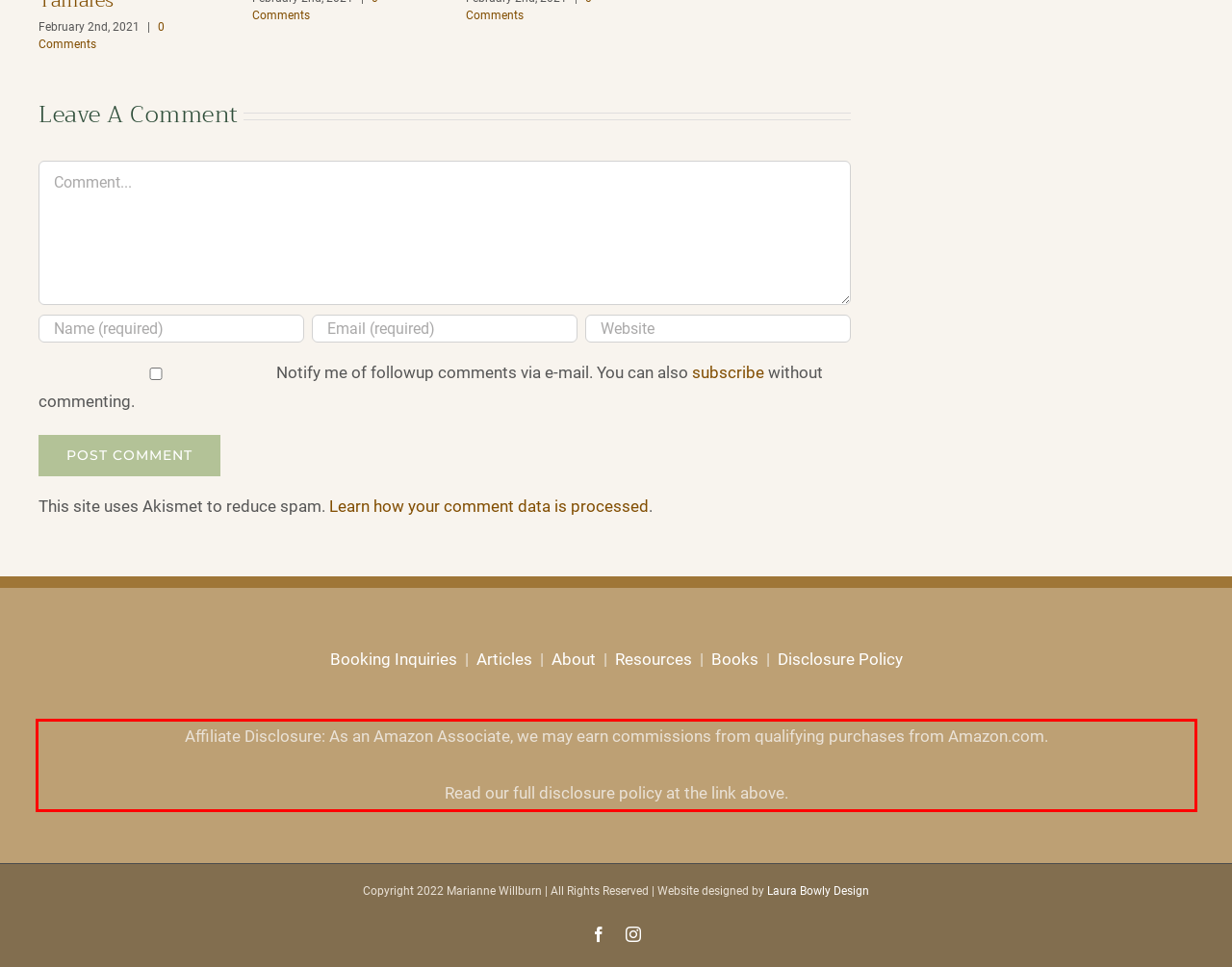Please examine the webpage screenshot containing a red bounding box and use OCR to recognize and output the text inside the red bounding box.

Affiliate Disclosure: As an Amazon Associate, we may earn commissions from qualifying purchases from Amazon.com. Read our full disclosure policy at the link above.